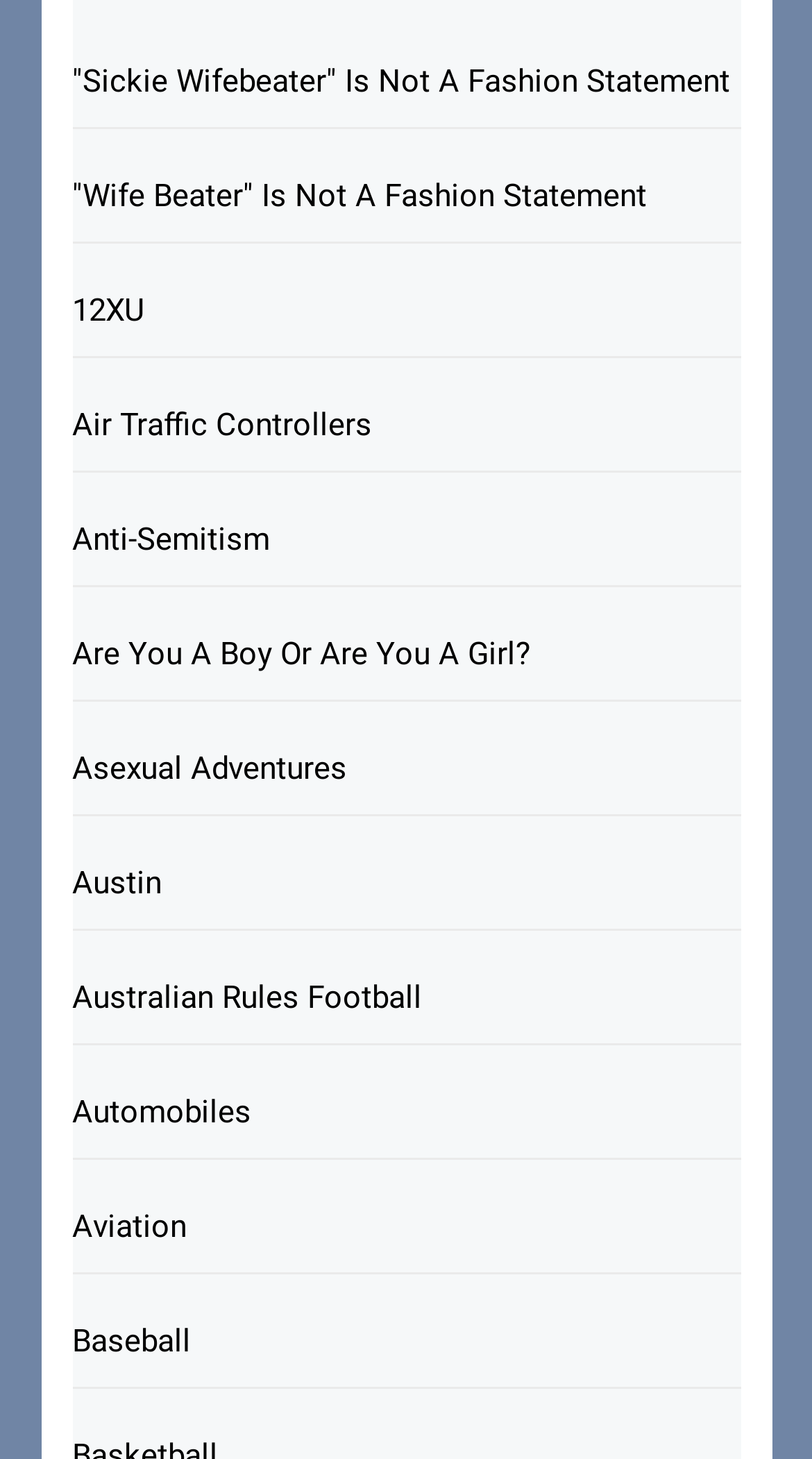Locate the UI element described as follows: "Asexual Adventures". Return the bounding box coordinates as four float numbers between 0 and 1 in the order [left, top, right, bottom].

[0.088, 0.495, 0.912, 0.559]